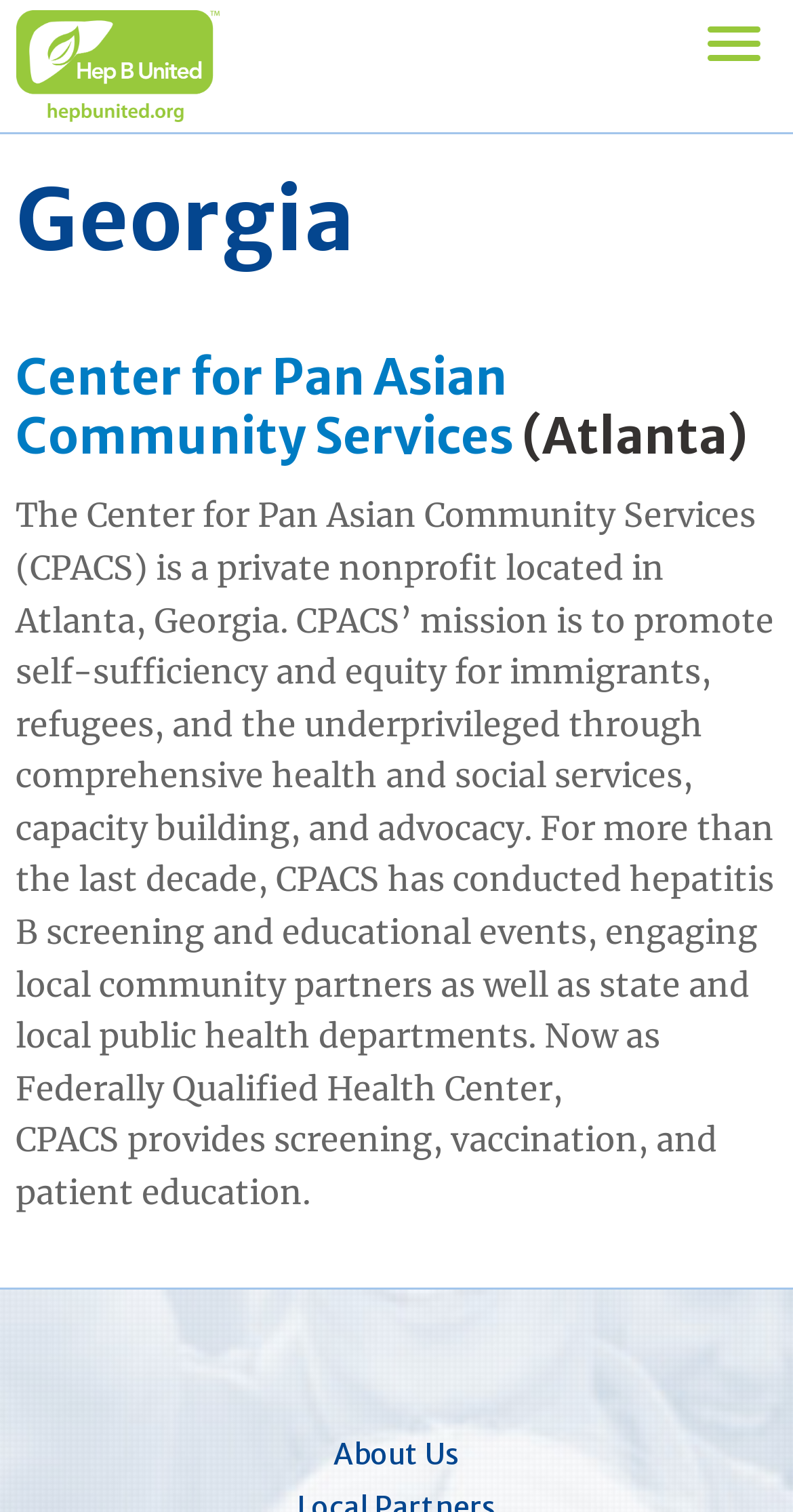Identify the bounding box coordinates of the HTML element based on this description: "alt="Hep B United |"".

[0.02, 0.007, 0.276, 0.081]